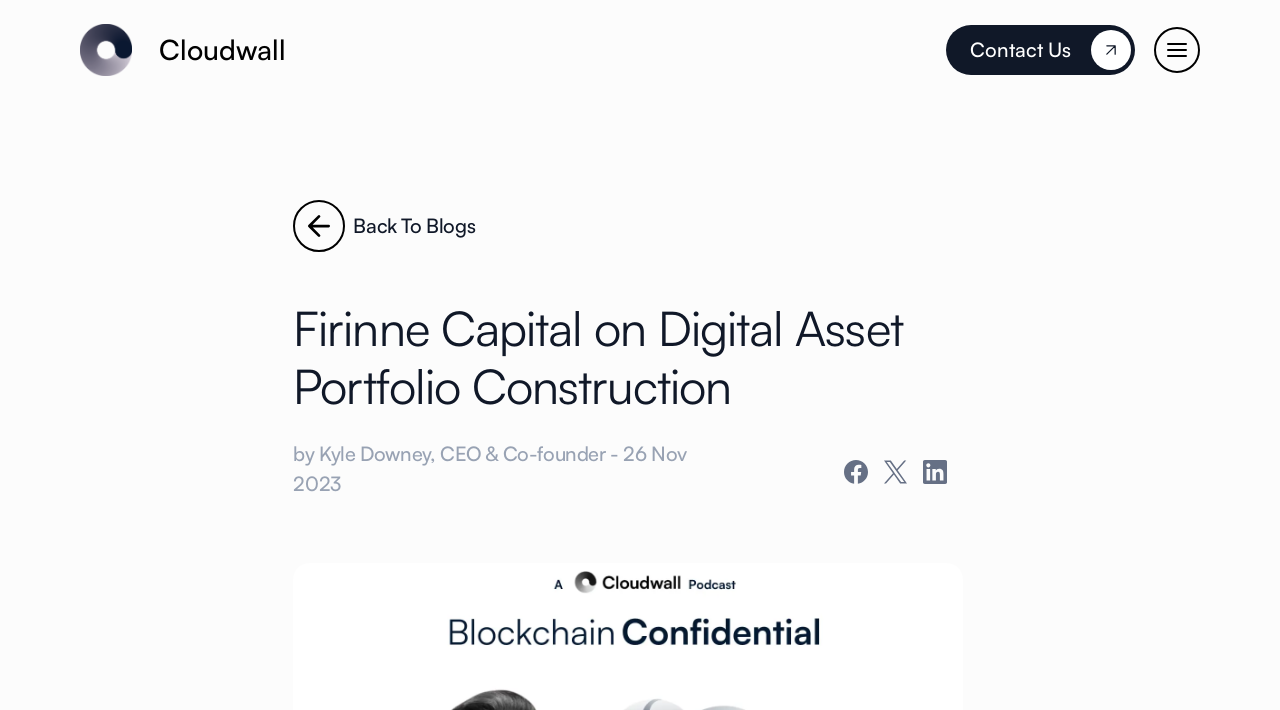Use a single word or phrase to answer the question:
Who is the author of the blog post?

Kyle Downey